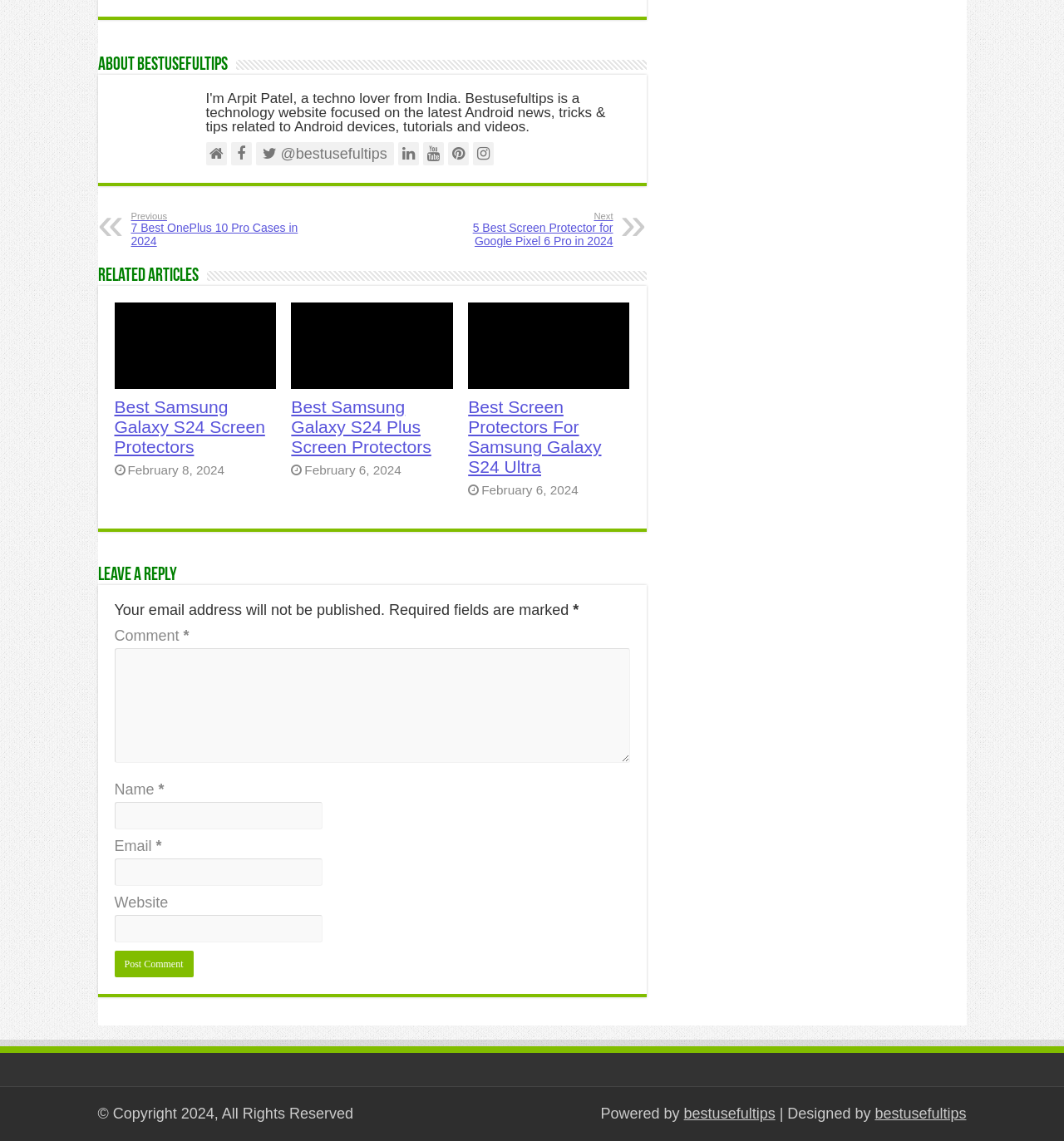What is the date of the article 'Best Samsung Galaxy S24 Screen Protectors'?
Please respond to the question with a detailed and thorough explanation.

The date of the article can be found next to the heading 'Best Samsung Galaxy S24 Screen Protectors', which says 'February 8, 2024'.